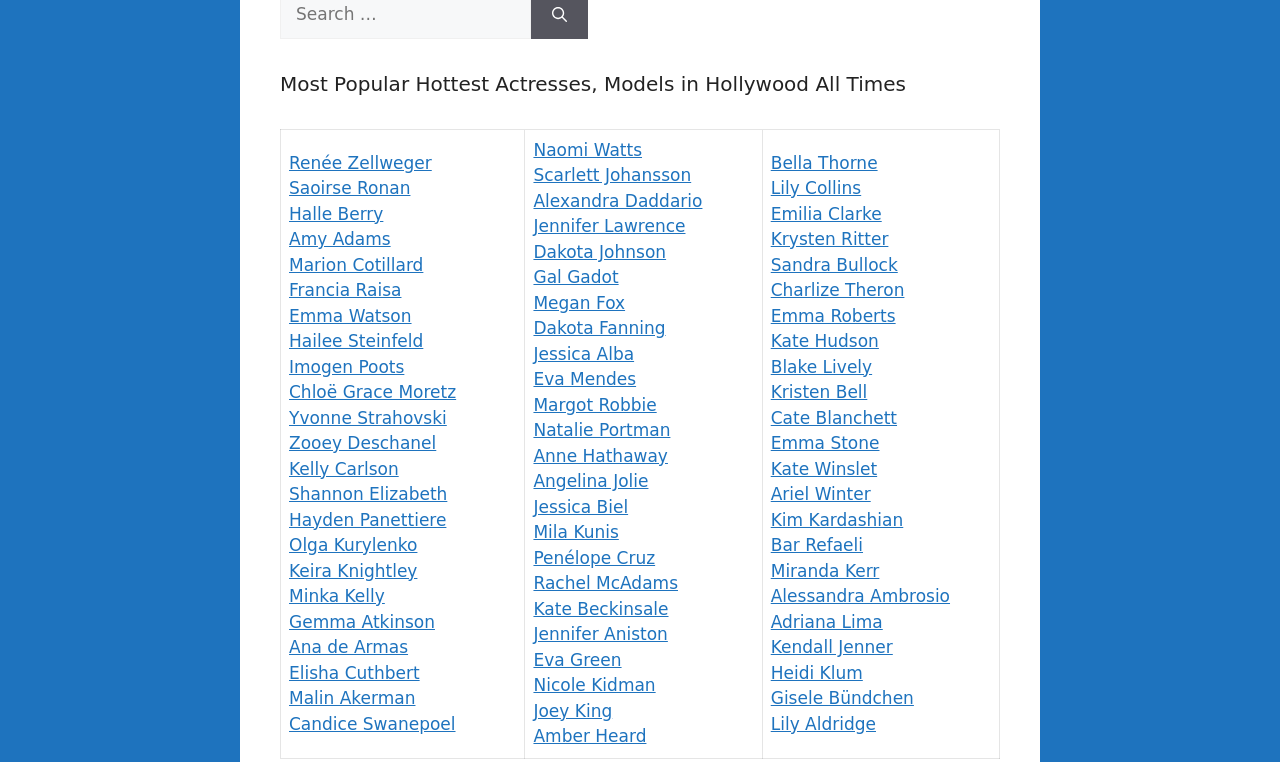Please determine the bounding box coordinates of the section I need to click to accomplish this instruction: "Explore Emma Stone's page".

[0.602, 0.568, 0.687, 0.595]